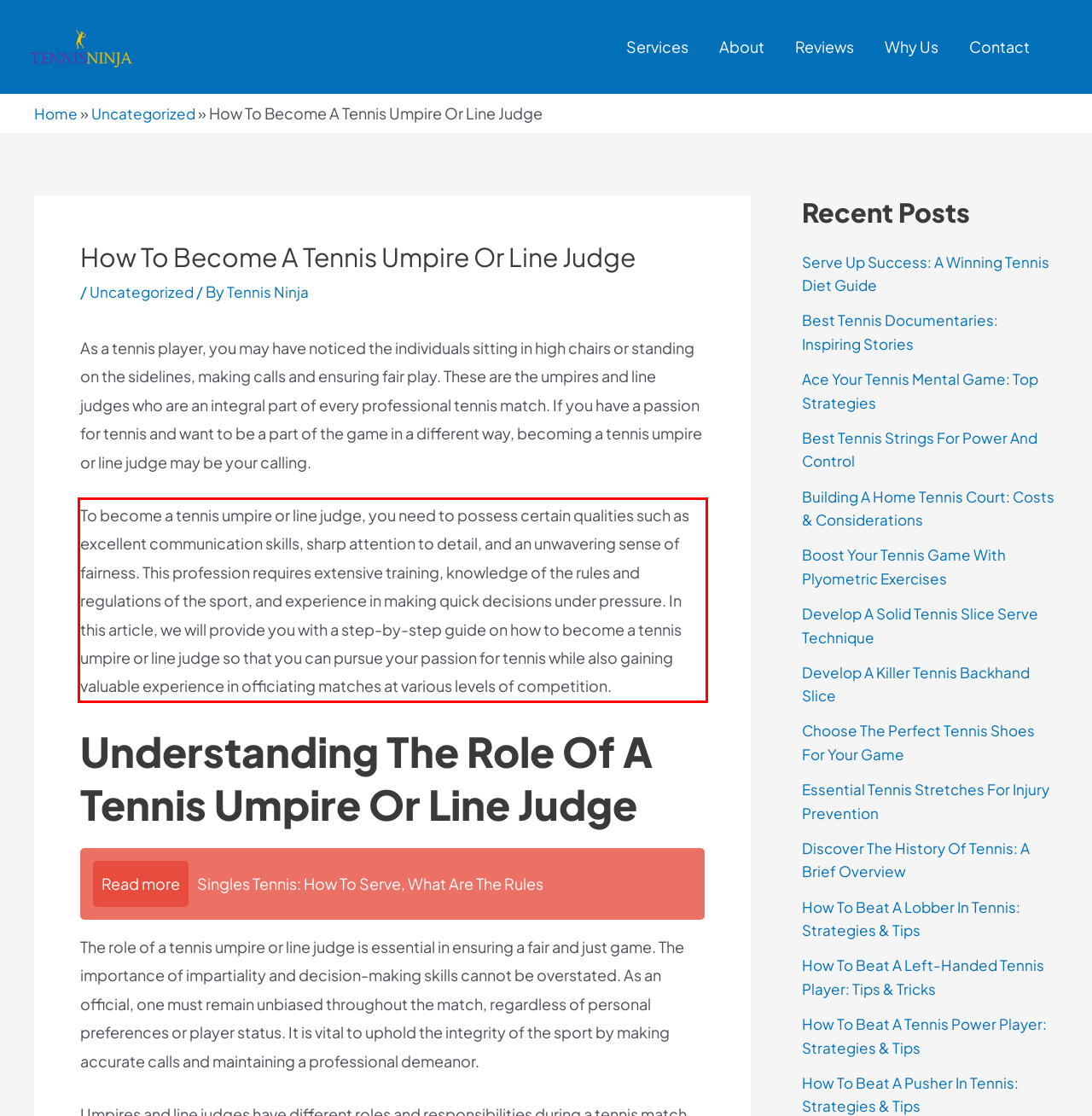Analyze the webpage screenshot and use OCR to recognize the text content in the red bounding box.

To become a tennis umpire or line judge, you need to possess certain qualities such as excellent communication skills, sharp attention to detail, and an unwavering sense of fairness. This profession requires extensive training, knowledge of the rules and regulations of the sport, and experience in making quick decisions under pressure. In this article, we will provide you with a step-by-step guide on how to become a tennis umpire or line judge so that you can pursue your passion for tennis while also gaining valuable experience in officiating matches at various levels of competition.